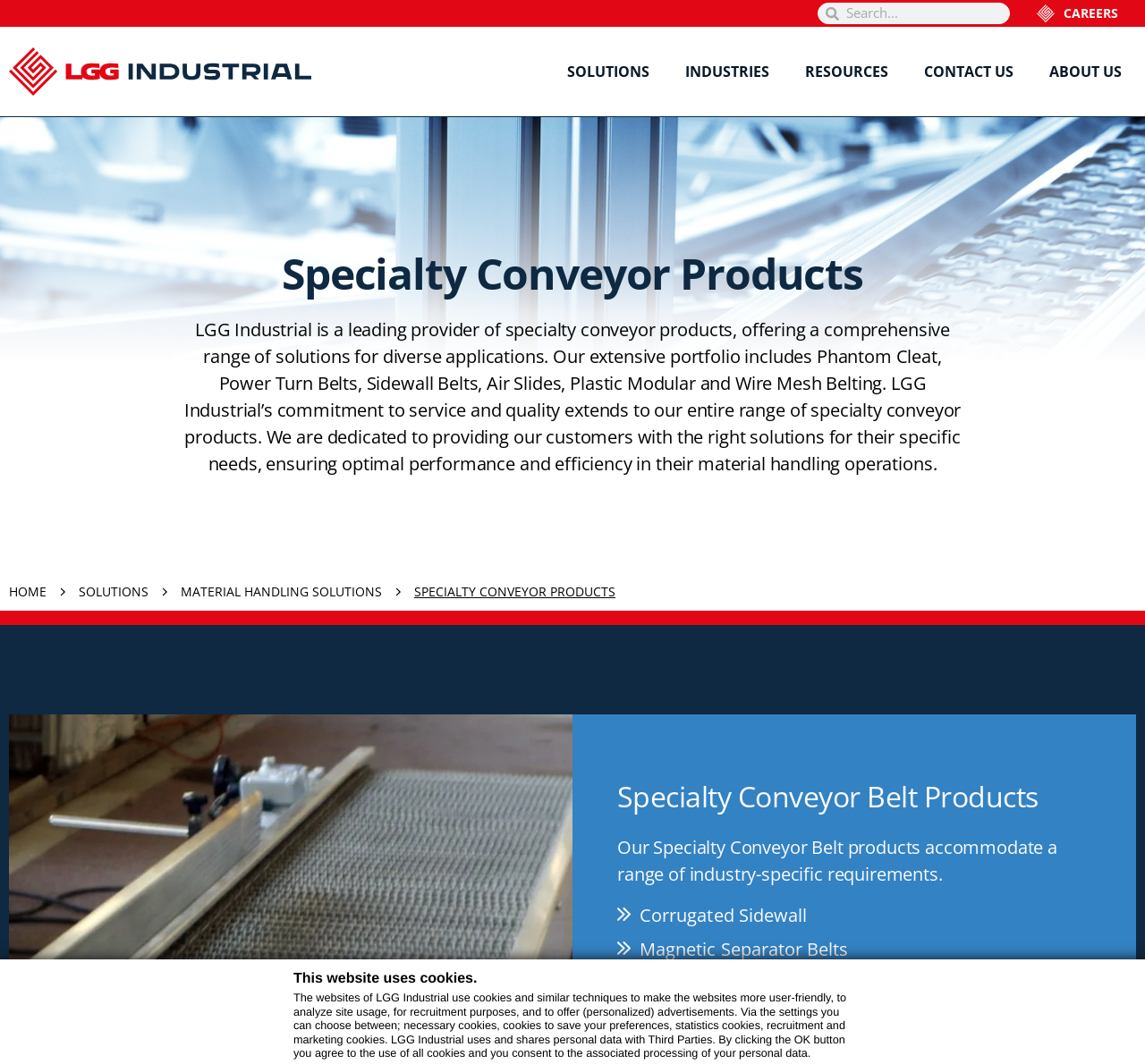Please extract the webpage's main title and generate its text content.

Specialty Conveyor Products